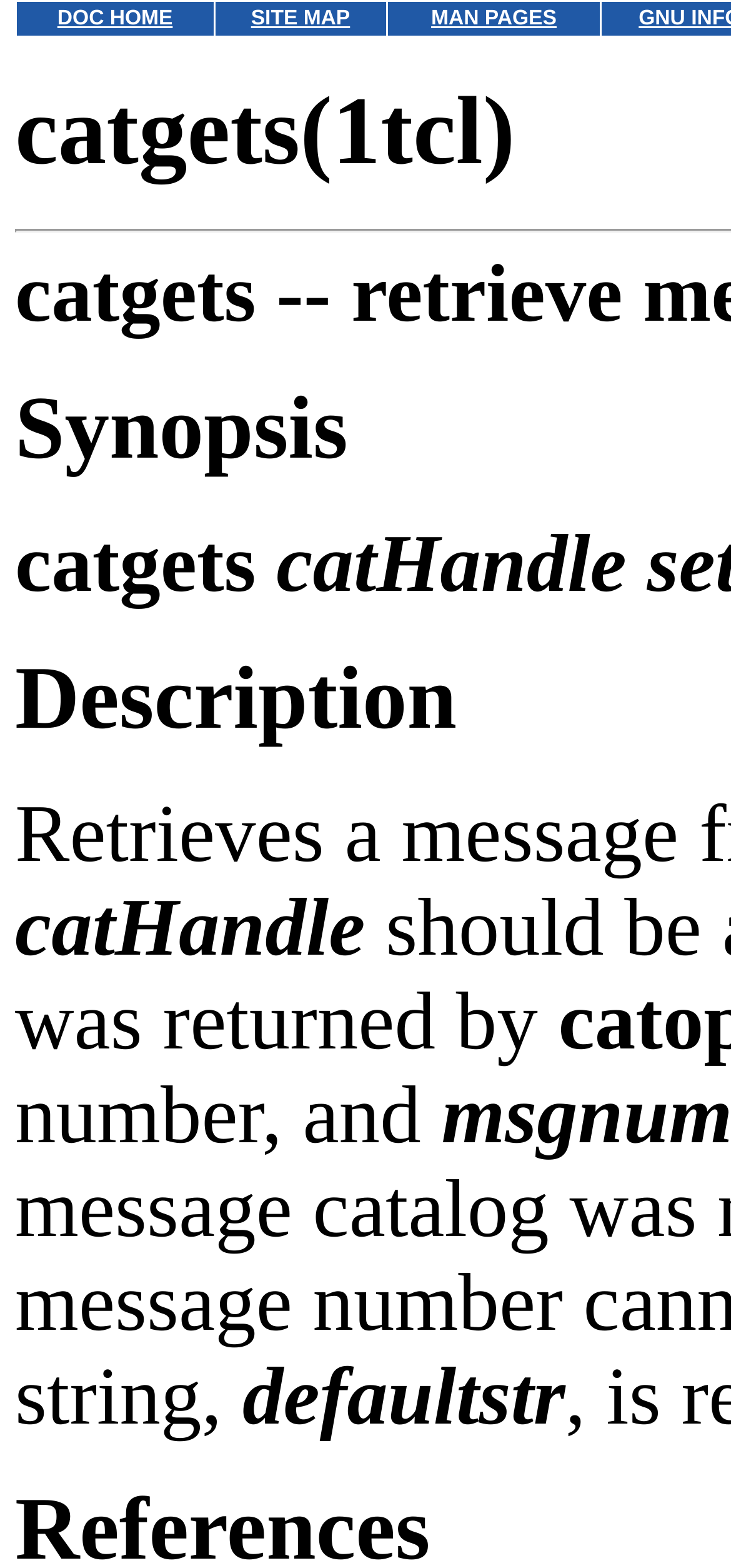Provide a one-word or brief phrase answer to the question:
What is the text above the defaultstr text?

catgets --